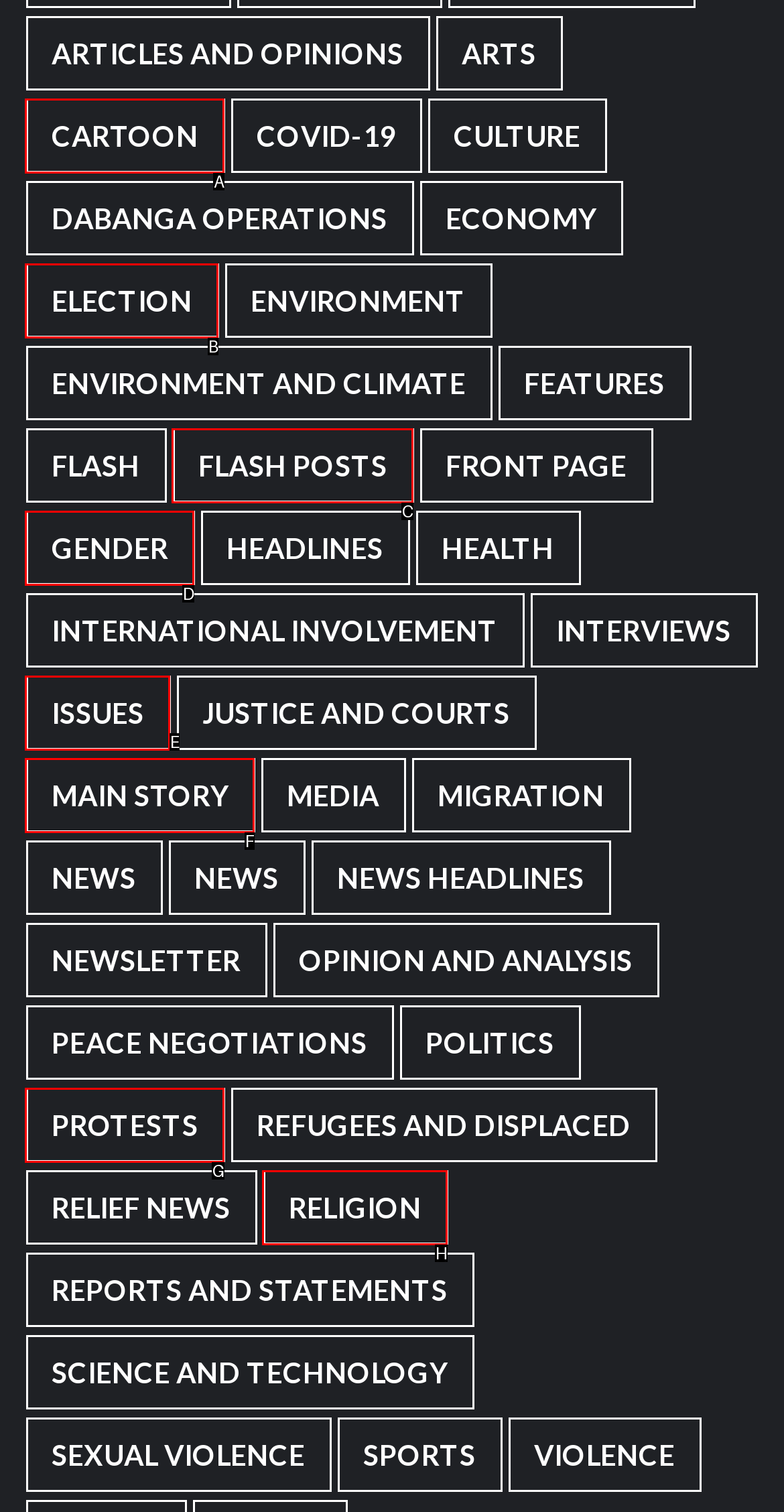Given the description: Flash Posts, identify the matching HTML element. Provide the letter of the correct option.

C